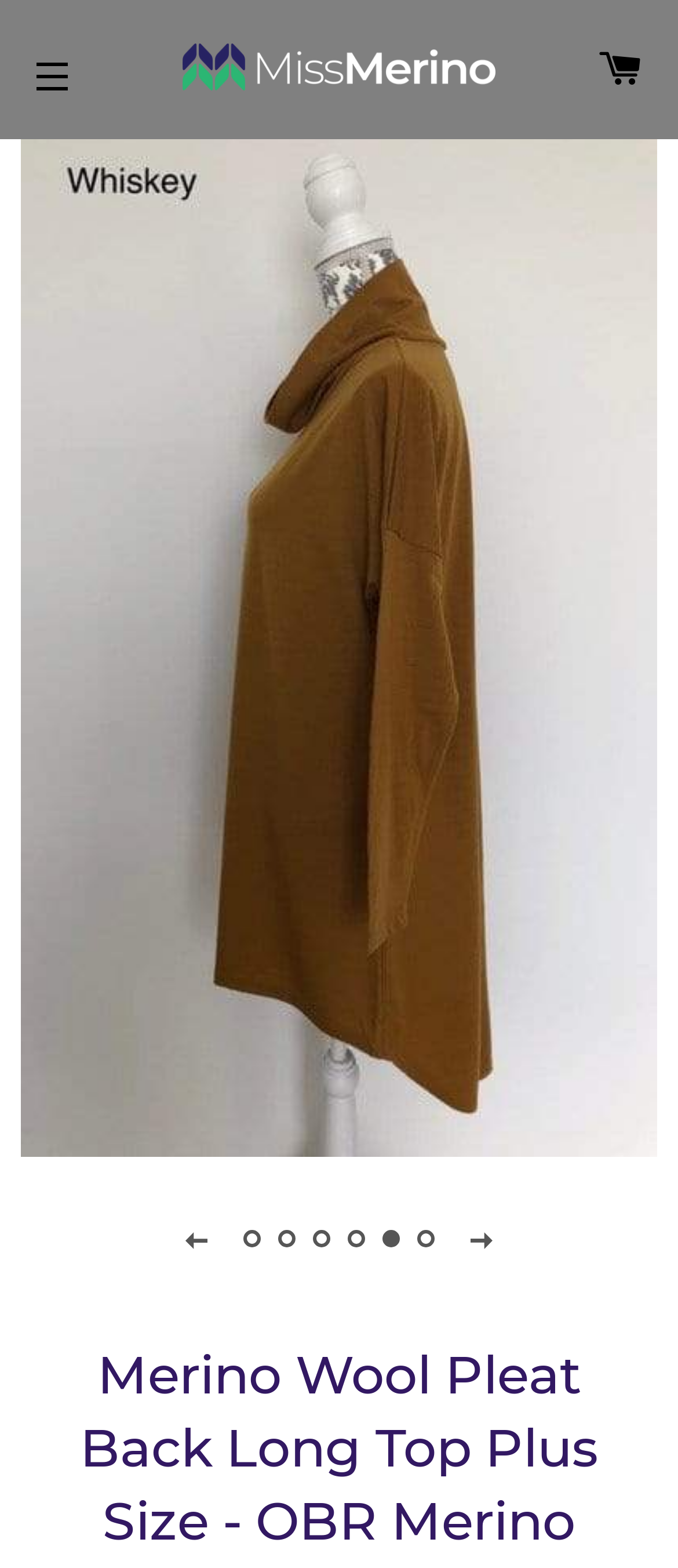Please specify the bounding box coordinates of the clickable region to carry out the following instruction: "Go to the cart". The coordinates should be four float numbers between 0 and 1, in the format [left, top, right, bottom].

[0.845, 0.006, 0.987, 0.082]